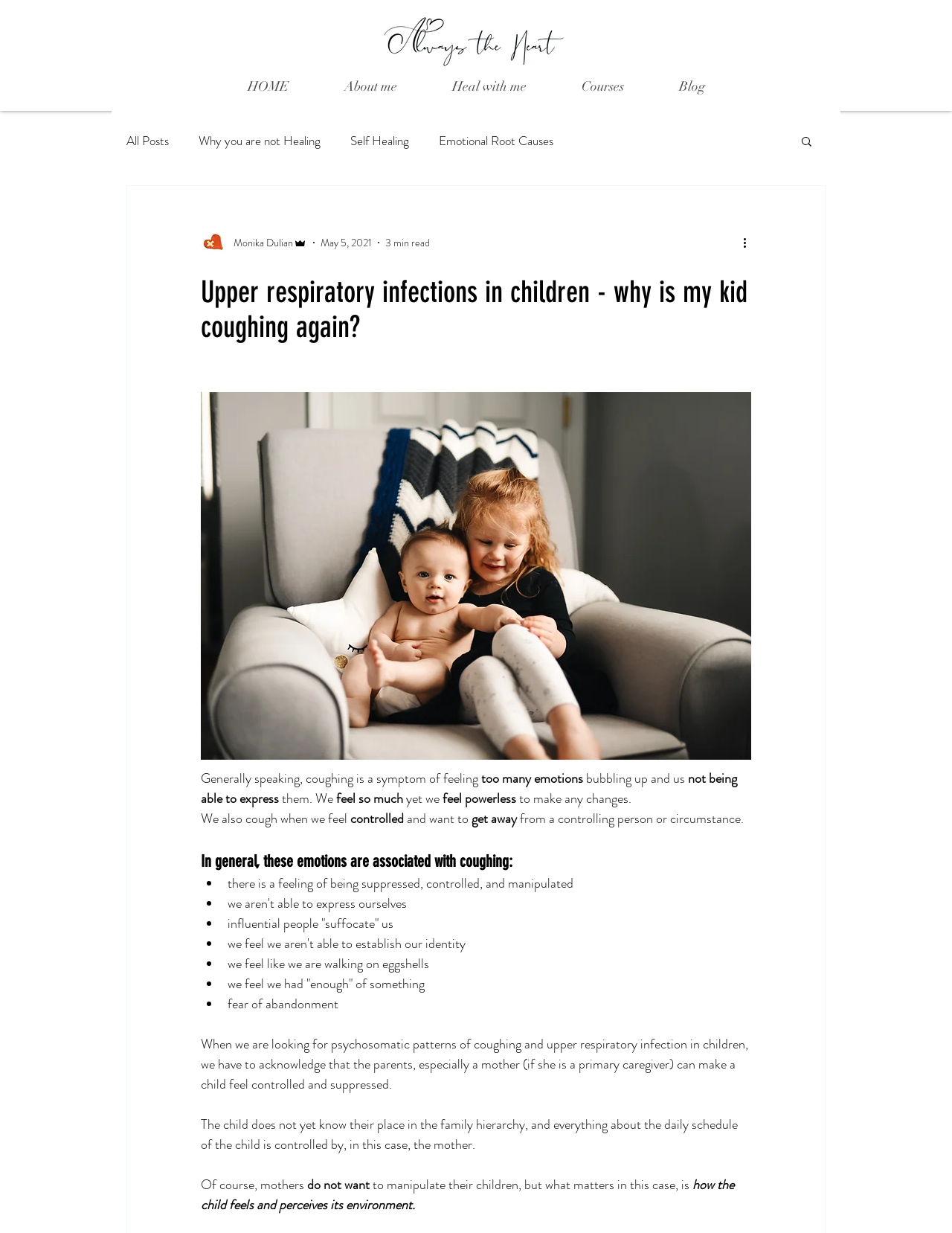Determine the bounding box coordinates of the element that should be clicked to execute the following command: "Click the 'More actions' button".

[0.778, 0.189, 0.797, 0.204]